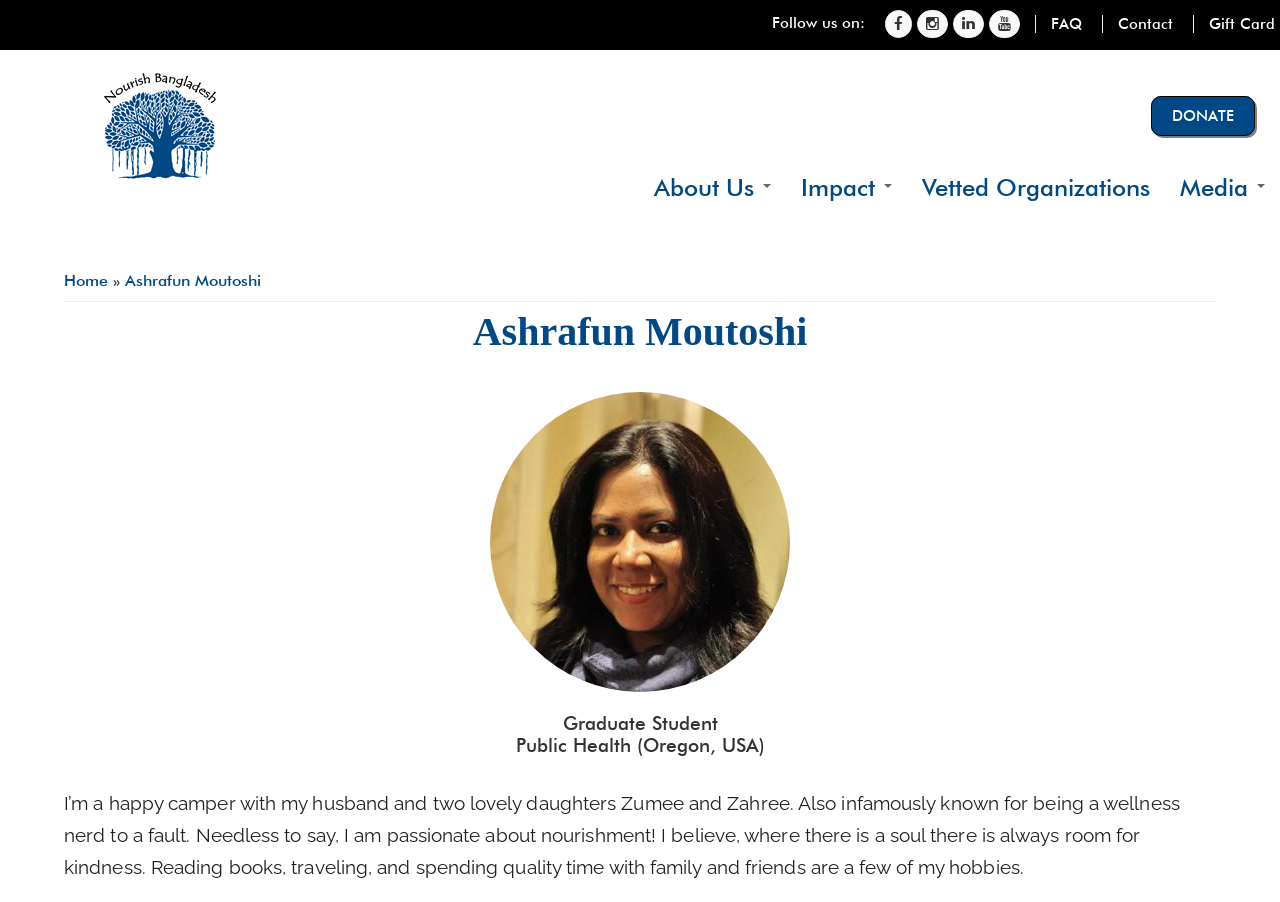Explain the contents of the webpage comprehensively.

This webpage is about Ashrafun Moutoshi, a graduate student in Public Health from Oregon, USA. At the top left corner, there is a link to skip to the main content. On the top right corner, there are several links to navigate to different sections of the website, including FAQ, Contact, Gift Card, and Donate. Below these links, there are social media icons to follow the organization on various platforms.

The main navigation menu is located in the middle of the page, with links to About Us, Our Story, What We Do, Our Team, Testimonials, Impact, and more. These links are divided into three columns, with the first column containing links to general information about the organization, the second column containing links to the organization's impact, and the third column containing links to media and project details.

On the top left side of the page, there is a logo of Nourish Bangladesh ORG, which is also a link to the organization's homepage. Below the logo, there is a breadcrumb navigation showing the current page, "Ashrafun Moutoshi", as a subpage of the homepage.

The main content of the page is a brief biography of Ashrafun Moutoshi, describing her as a happy person who is passionate about nourishment and kindness. The biography also mentions her hobbies, including reading books, traveling, and spending time with family and friends.